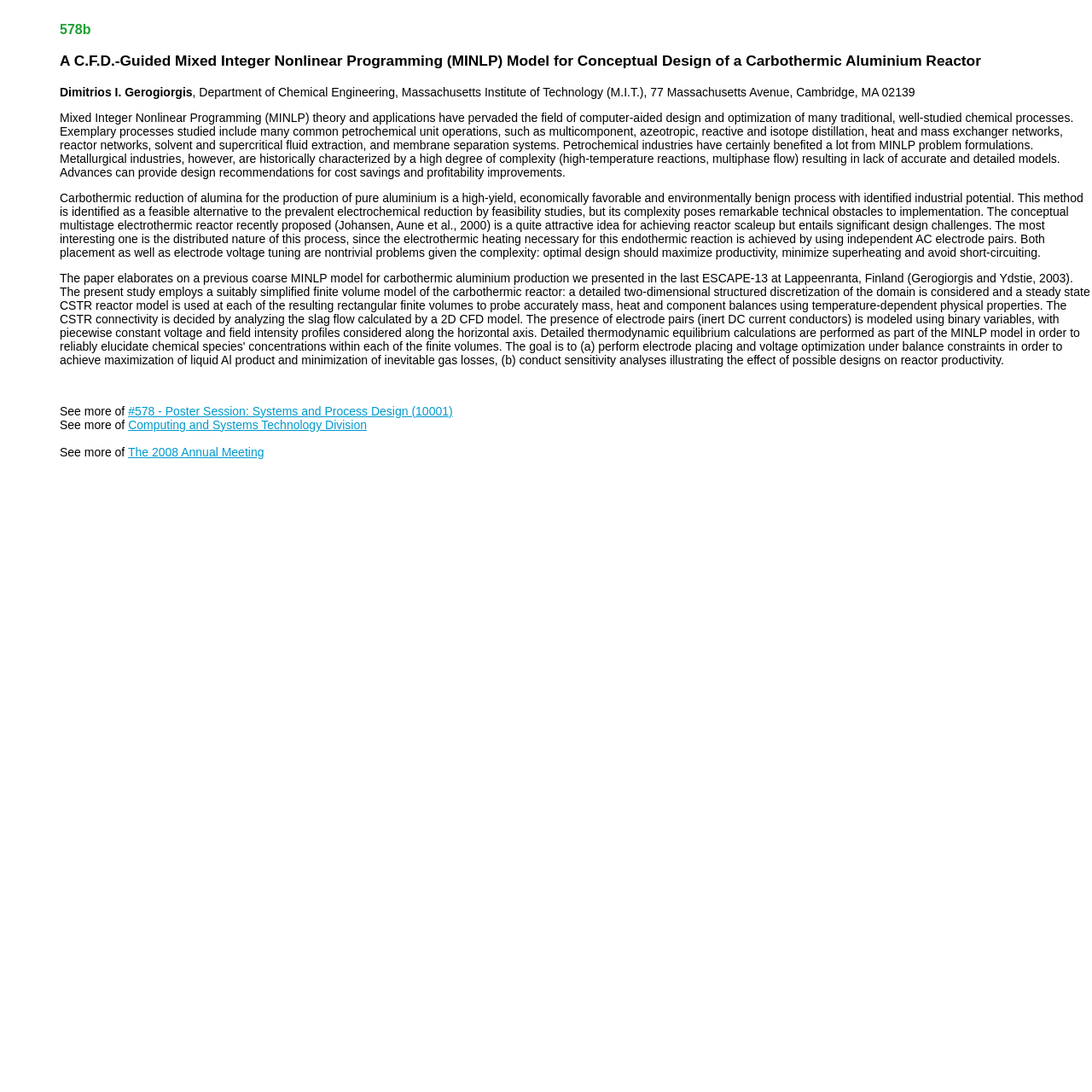Given the element description "Avoid These Resume Mistakes!", identify the bounding box of the corresponding UI element.

None